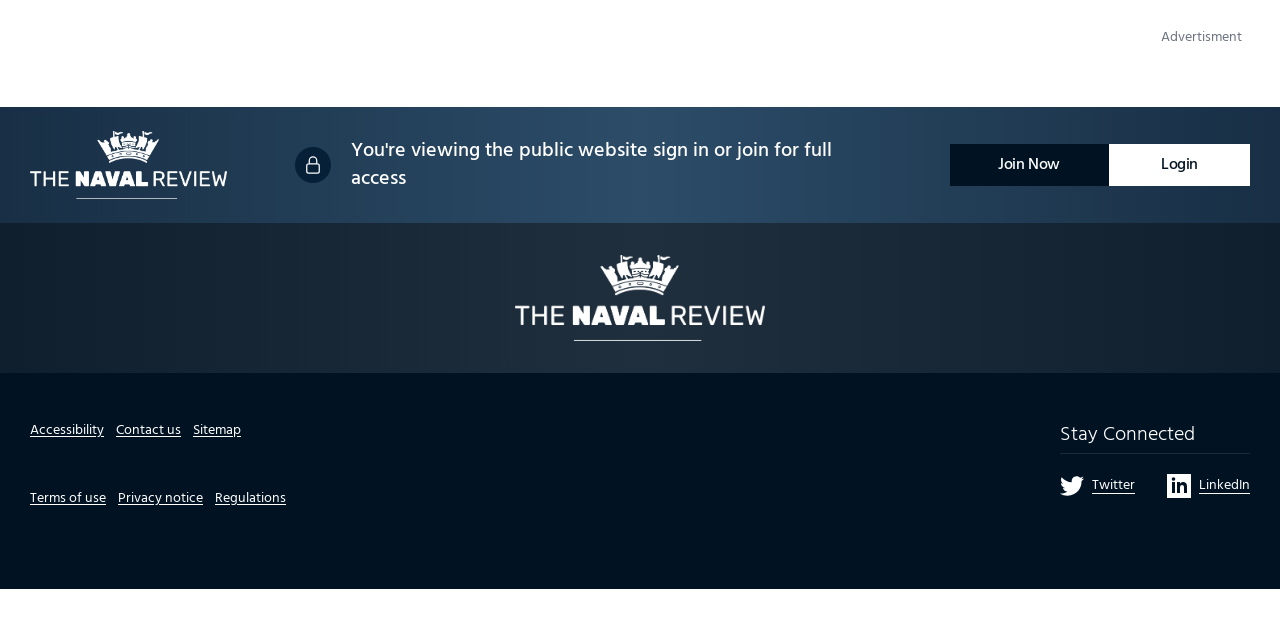Determine the bounding box coordinates of the clickable region to carry out the instruction: "Click on the 'Login' button".

[0.866, 0.232, 0.977, 0.3]